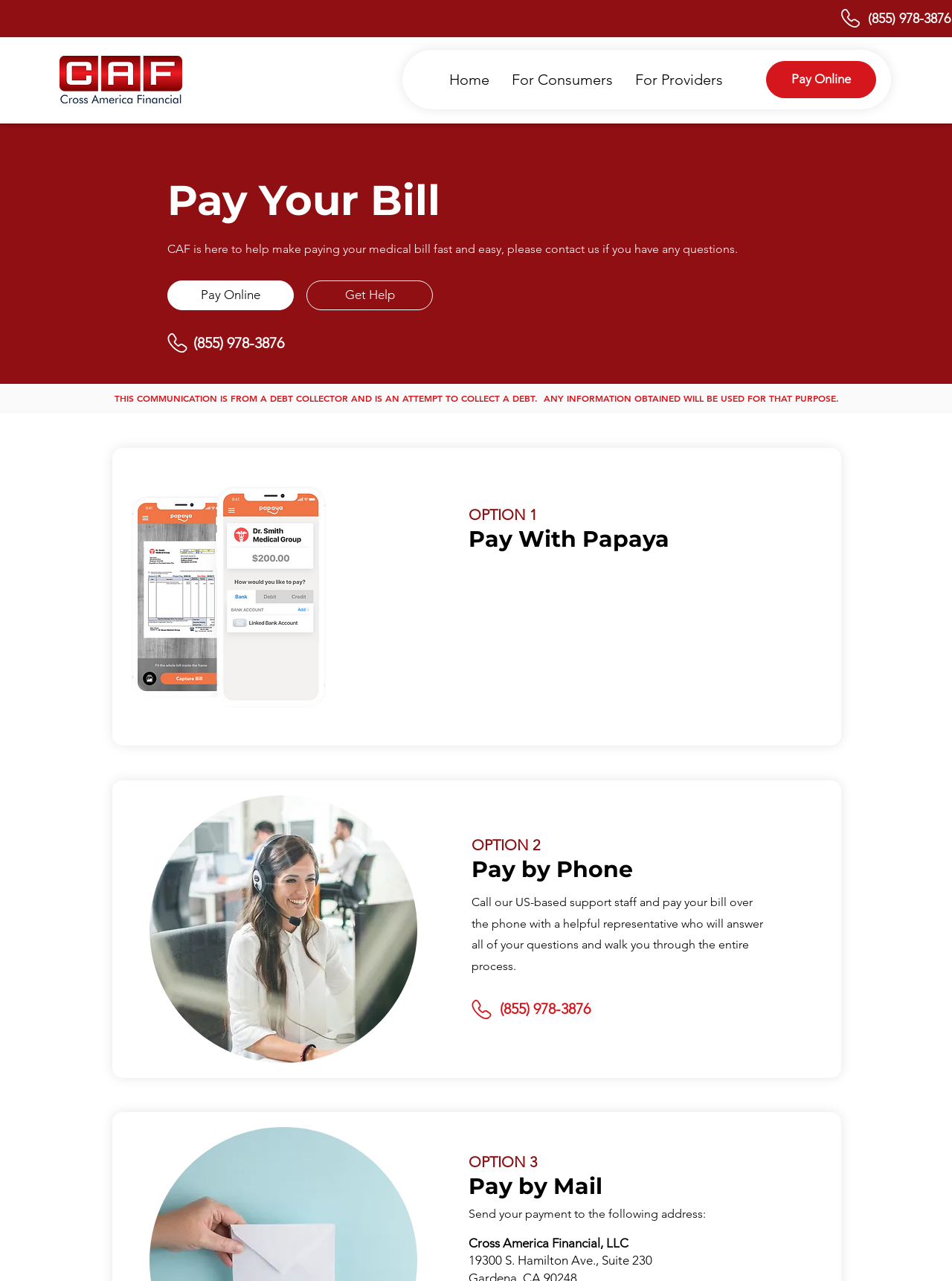Highlight the bounding box coordinates of the region I should click on to meet the following instruction: "Click the Pay by Phone option".

[0.495, 0.668, 0.809, 0.689]